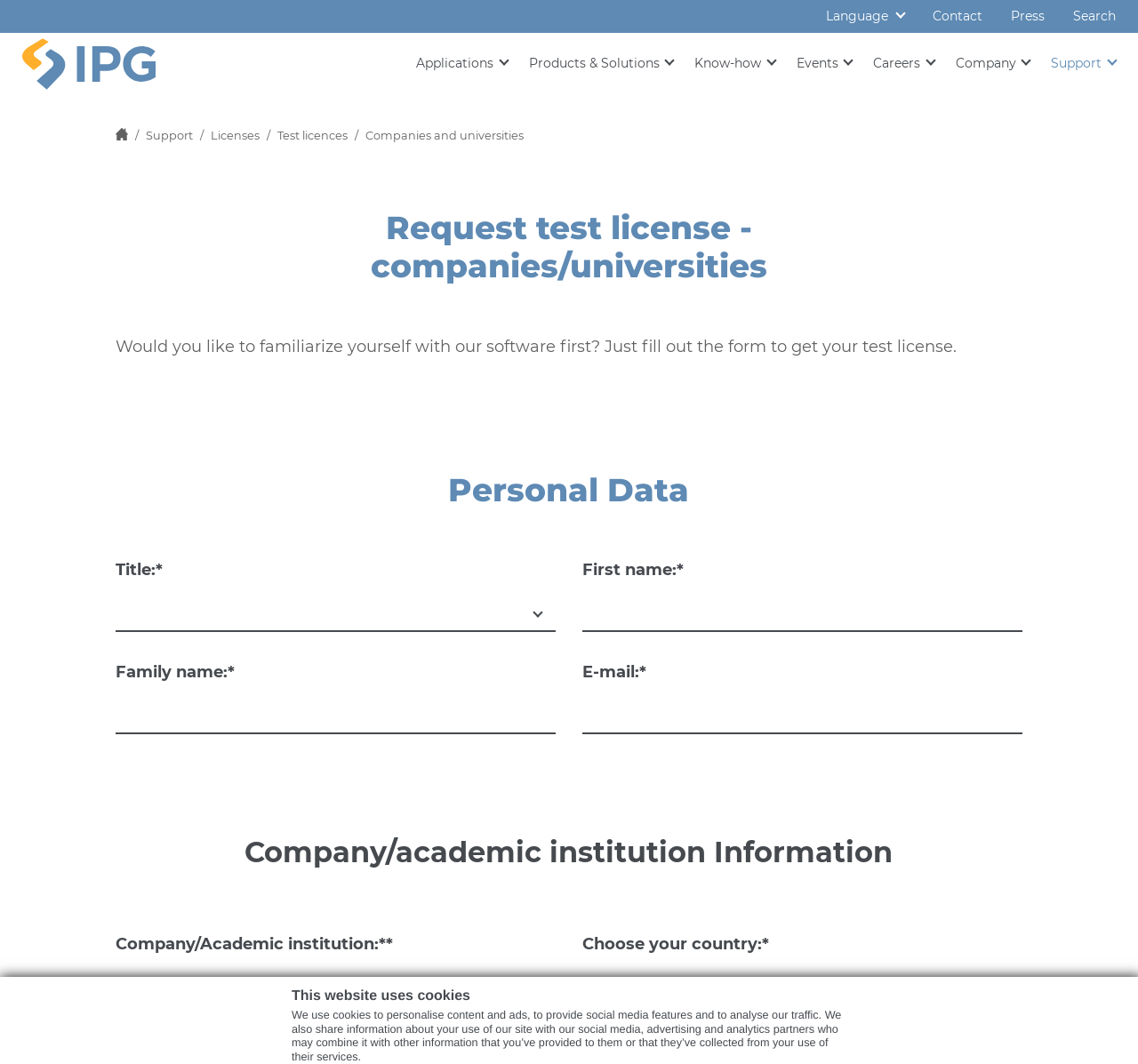What is the language of the webpage?
Please give a detailed and thorough answer to the question, covering all relevant points.

The language of the webpage is not explicitly specified, but there is a 'Language' button in the top-right corner which suggests that the language can be changed.